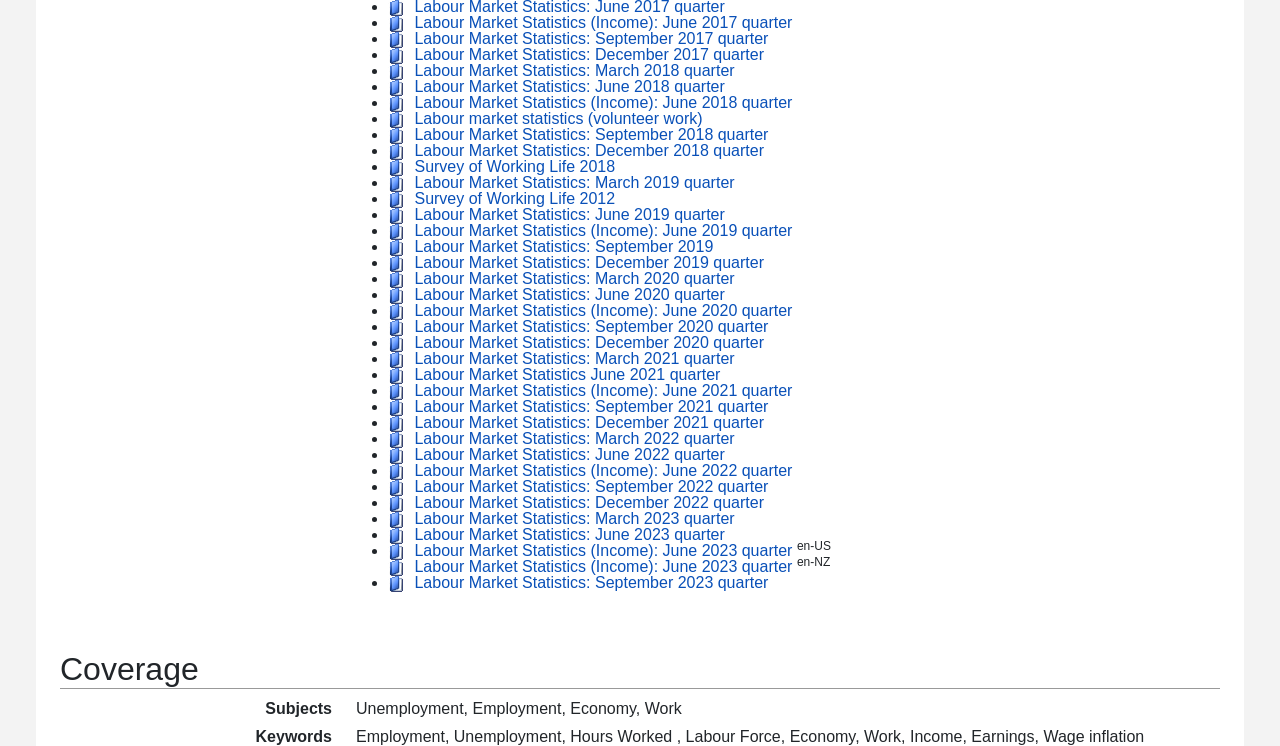Please give a one-word or short phrase response to the following question: 
How many links are on the webpage?

30